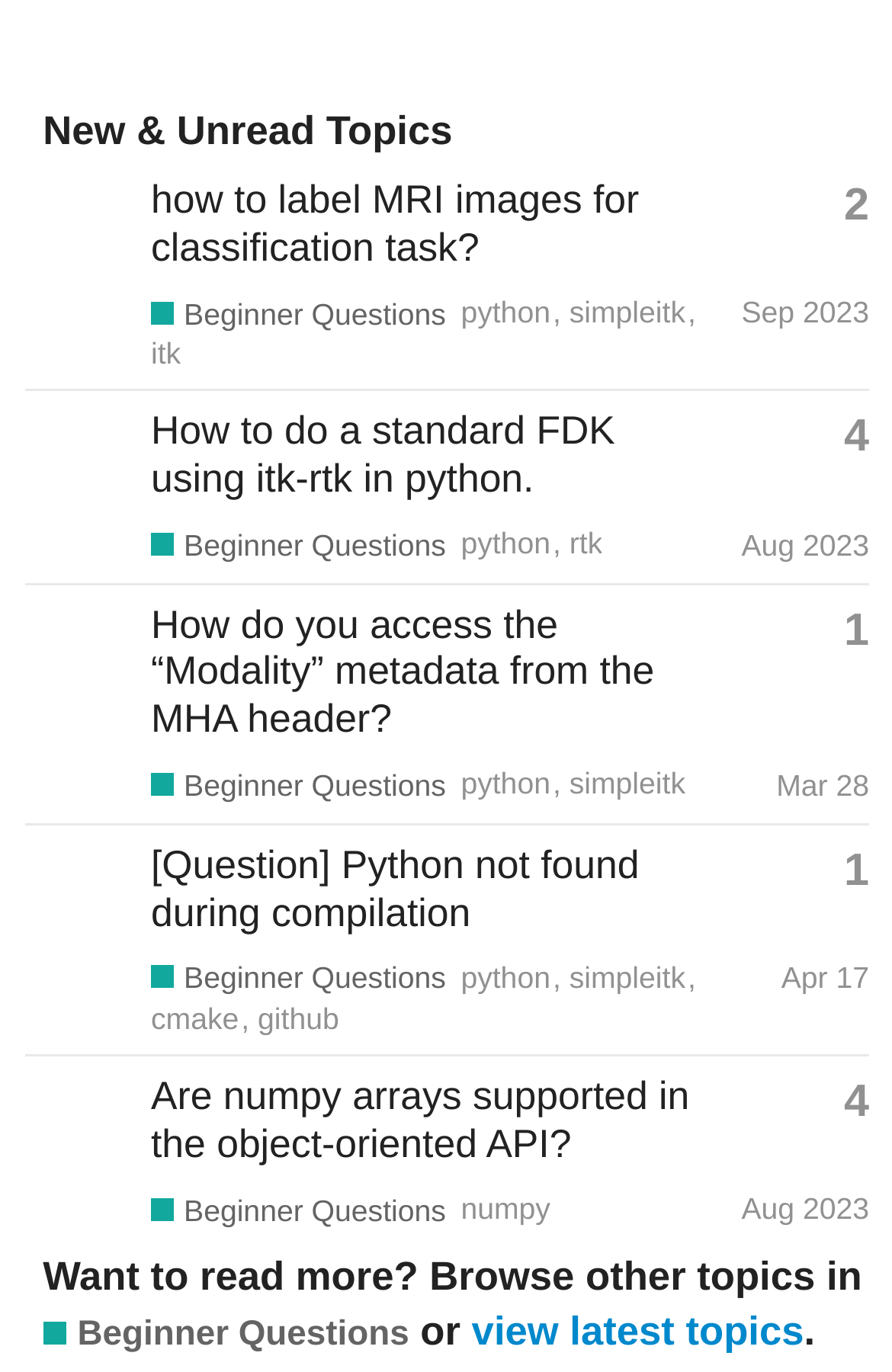Find the bounding box coordinates of the UI element according to this description: "view latest topics".

[0.529, 0.925, 0.901, 0.959]